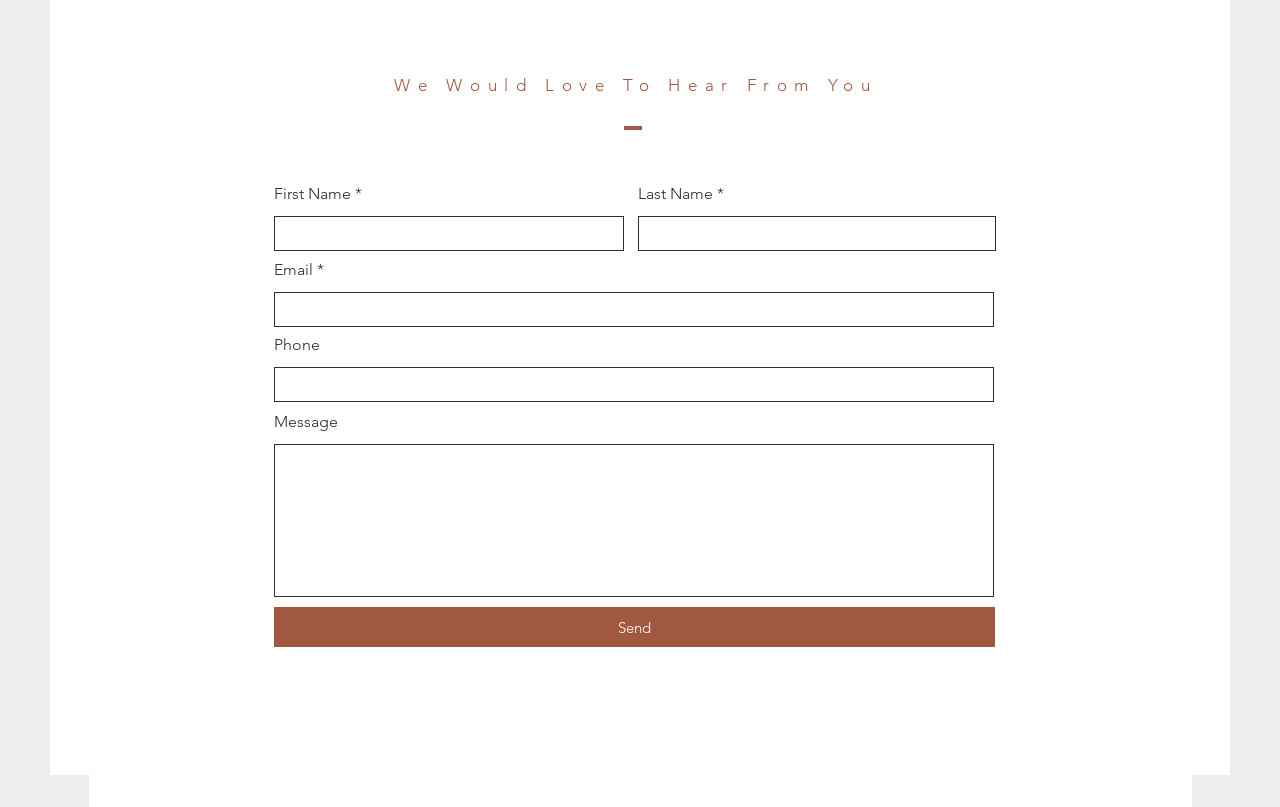Predict the bounding box coordinates for the UI element described as: "parent_node: Message". The coordinates should be four float numbers between 0 and 1, presented as [left, top, right, bottom].

[0.214, 0.551, 0.777, 0.74]